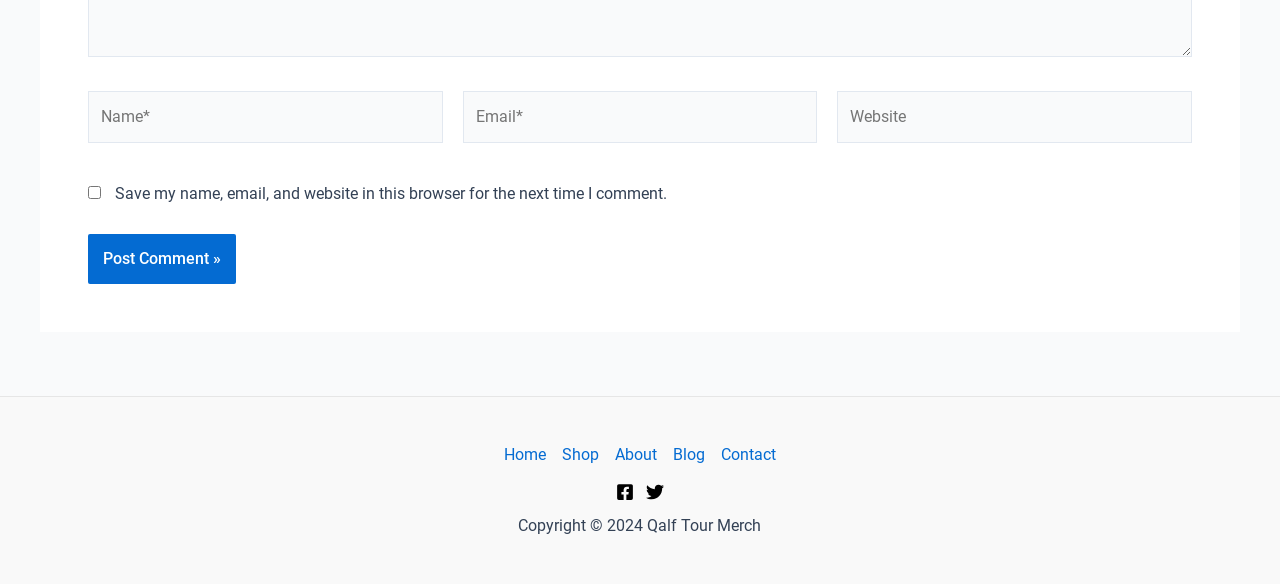Indicate the bounding box coordinates of the element that must be clicked to execute the instruction: "Go to Facebook". The coordinates should be given as four float numbers between 0 and 1, i.e., [left, top, right, bottom].

[0.481, 0.826, 0.495, 0.857]